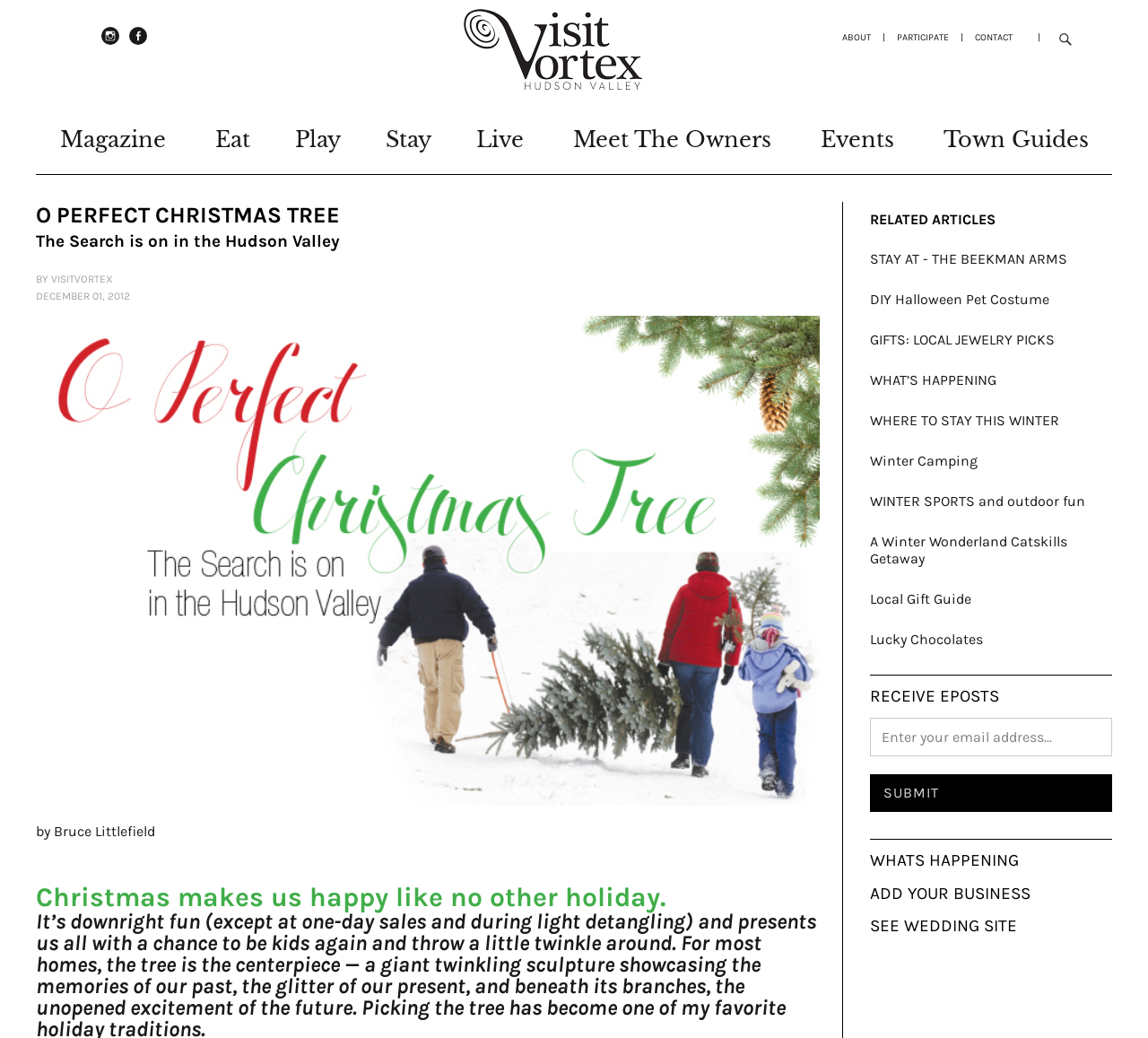Please specify the bounding box coordinates of the element that should be clicked to execute the given instruction: 'Read the article 'O PERFECT CHRISTMAS TREE''. Ensure the coordinates are four float numbers between 0 and 1, expressed as [left, top, right, bottom].

[0.031, 0.194, 0.714, 0.22]